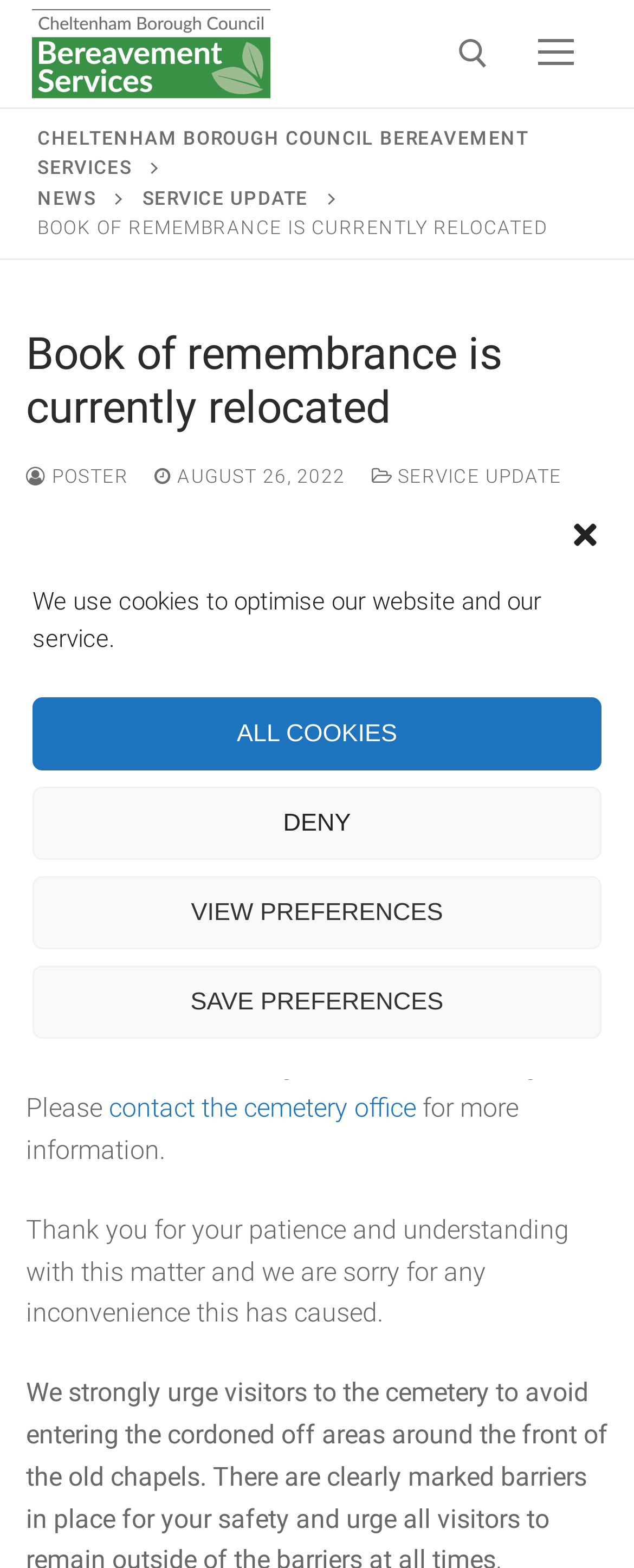Identify the bounding box for the UI element that is described as follows: "contact the cemetery office".

[0.172, 0.697, 0.656, 0.717]